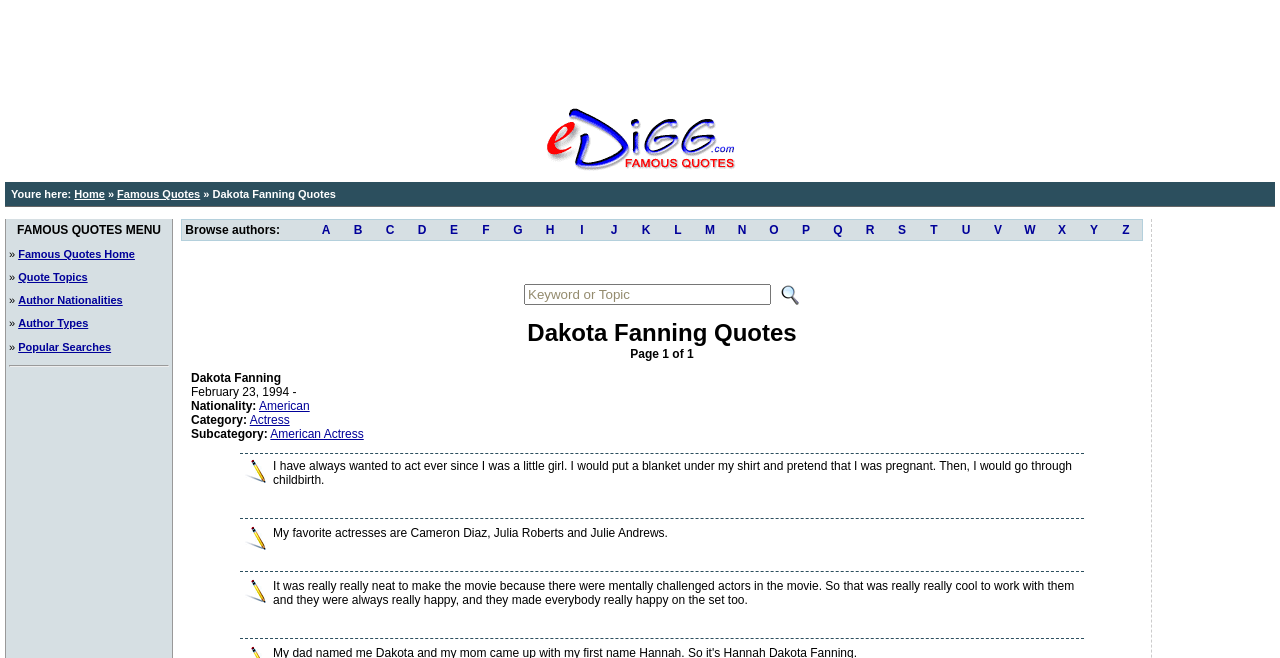Give a concise answer of one word or phrase to the question: 
What is the text above the quote topics link?

»